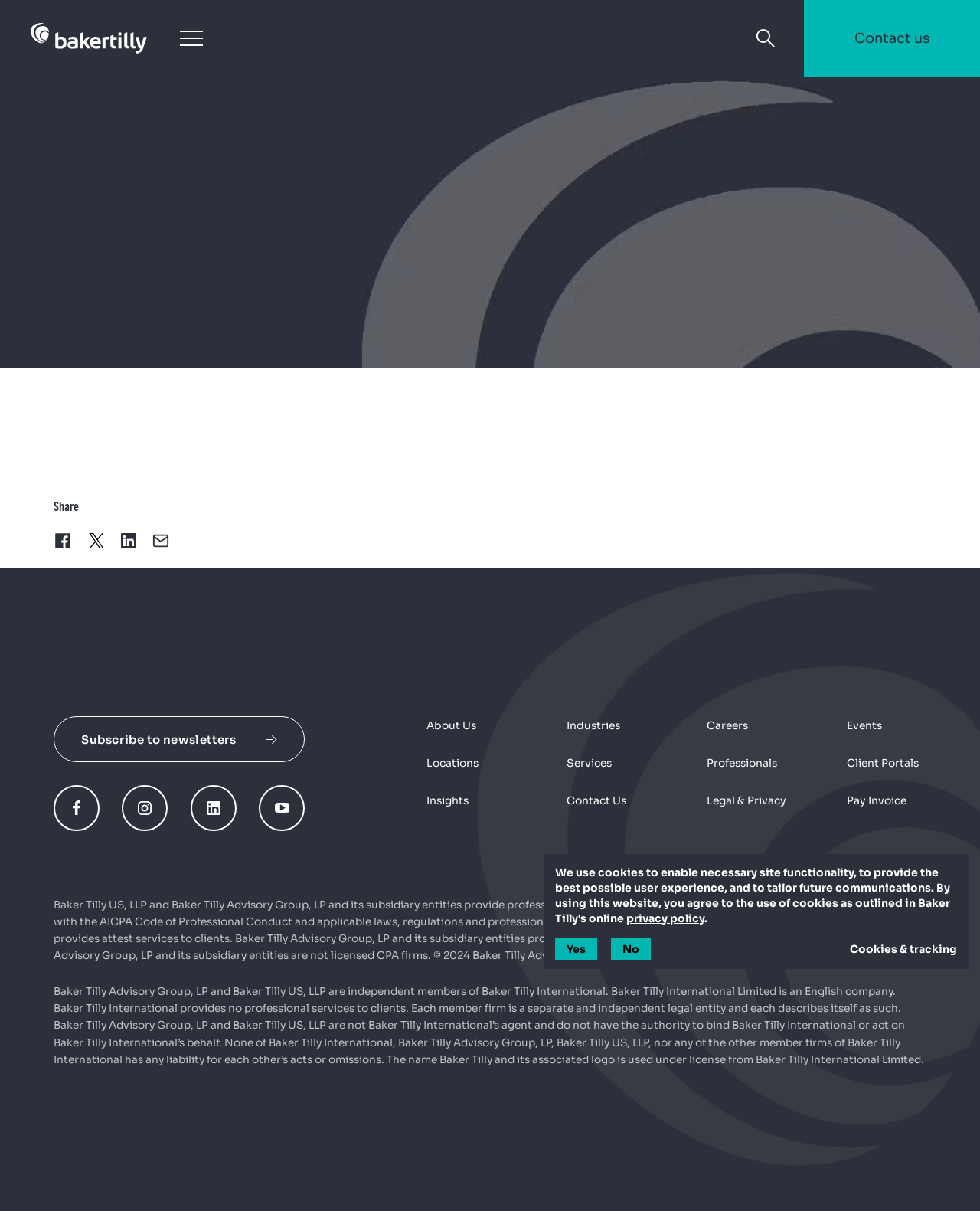Predict the bounding box coordinates of the area that should be clicked to accomplish the following instruction: "Subscribe to newsletters". The bounding box coordinates should consist of four float numbers between 0 and 1, i.e., [left, top, right, bottom].

[0.055, 0.591, 0.311, 0.629]